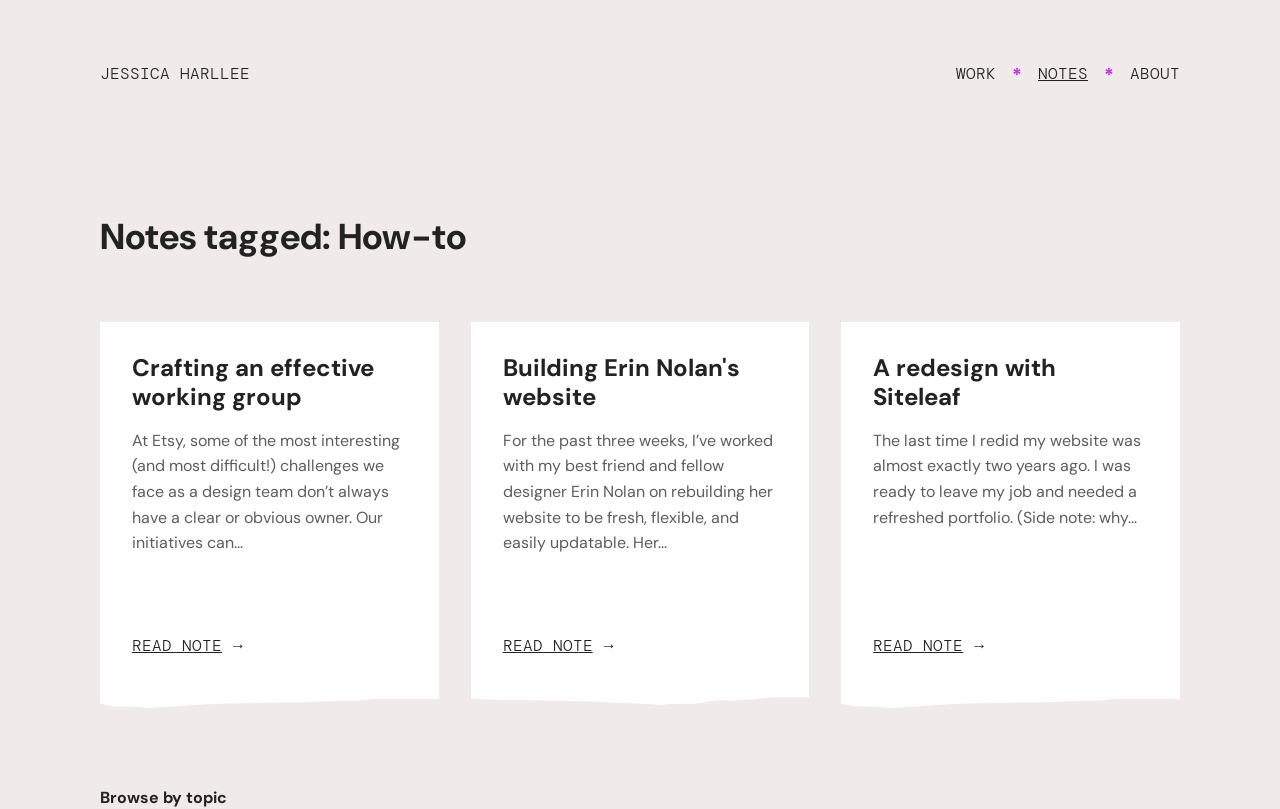Please determine the bounding box coordinates for the UI element described here. Use the format (top-left x, top-left y, bottom-right x, bottom-right y) with values bounded between 0 and 1: Work

[0.747, 0.078, 0.778, 0.104]